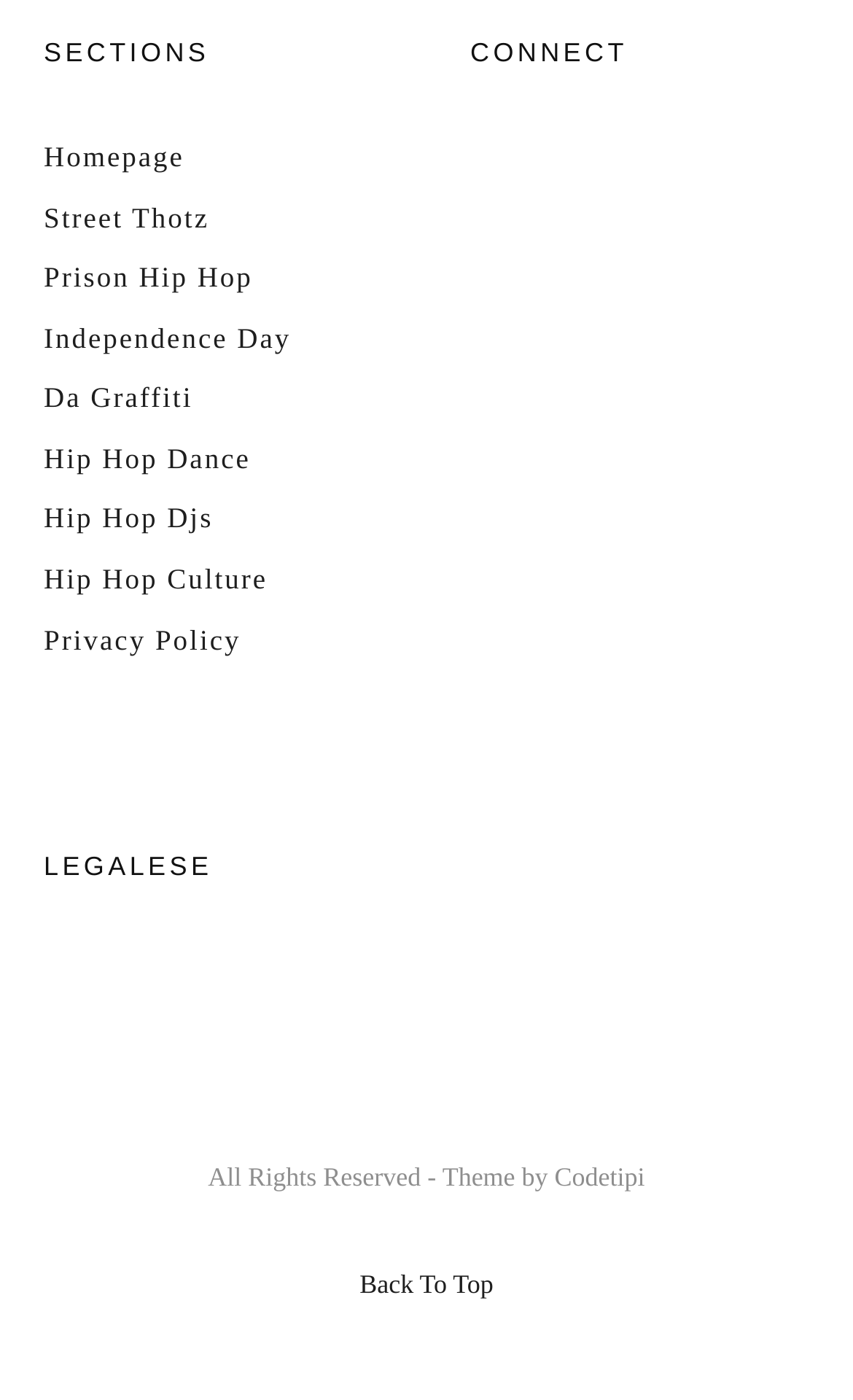Calculate the bounding box coordinates for the UI element based on the following description: "Home". Ensure the coordinates are four float numbers between 0 and 1, i.e., [left, top, right, bottom].

None